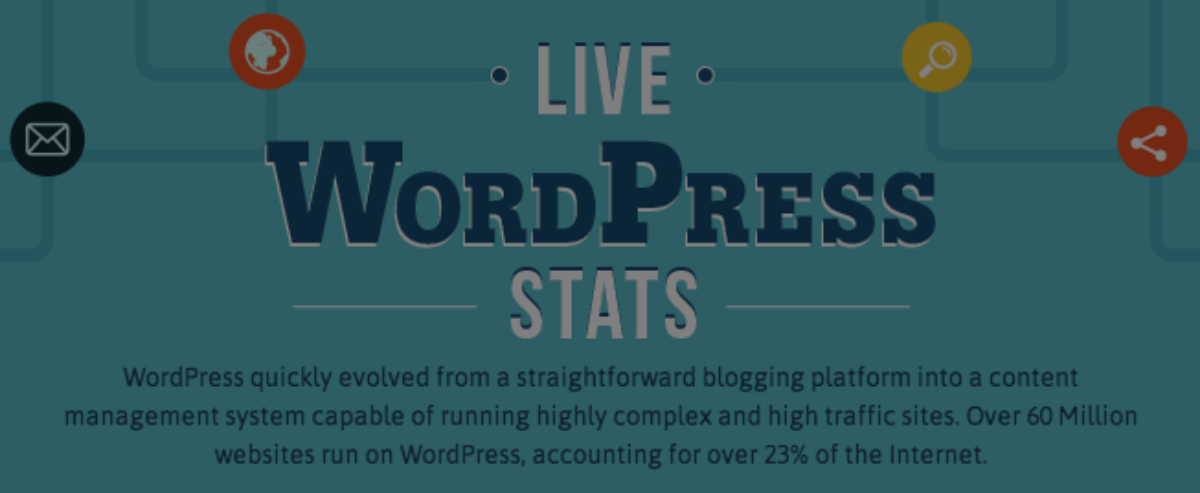Please analyze the image and give a detailed answer to the question:
What is the purpose of the graphical elements in the image?

The graphical elements in the image are used to symbolize various functionalities associated with WordPress, suggesting its versatility and widespread use in managing high-traffic sites, as mentioned in the caption.